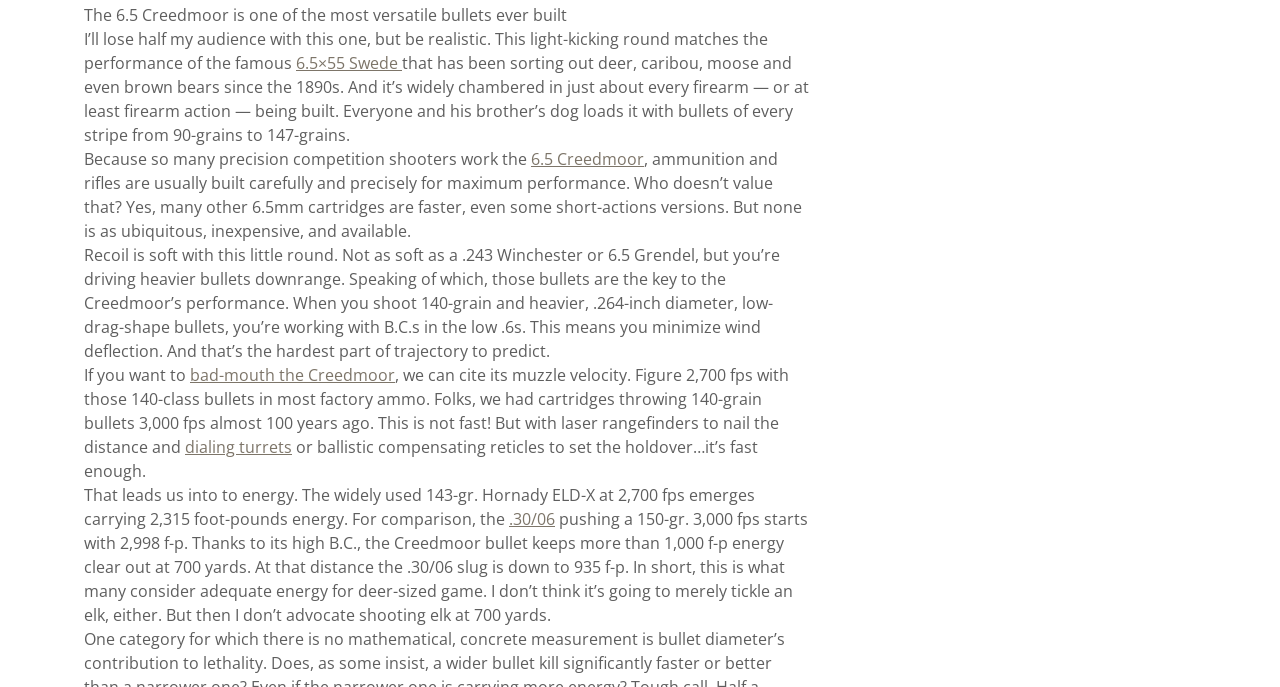Identify the bounding box of the HTML element described as: "bad-mouth the Creedmoor".

[0.148, 0.529, 0.309, 0.562]